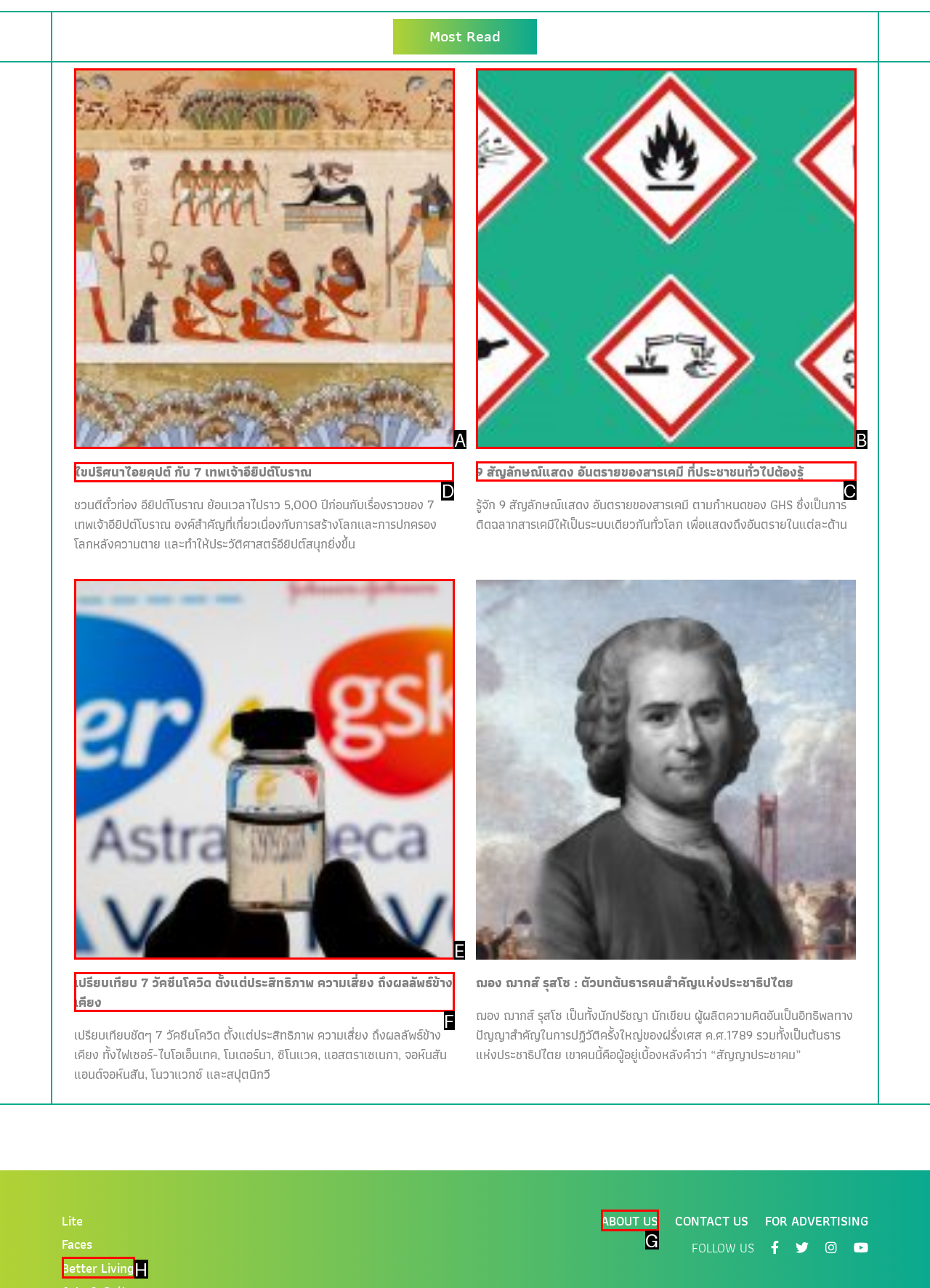Which option should be clicked to execute the task: Expand the Industries button?
Reply with the letter of the chosen option.

None